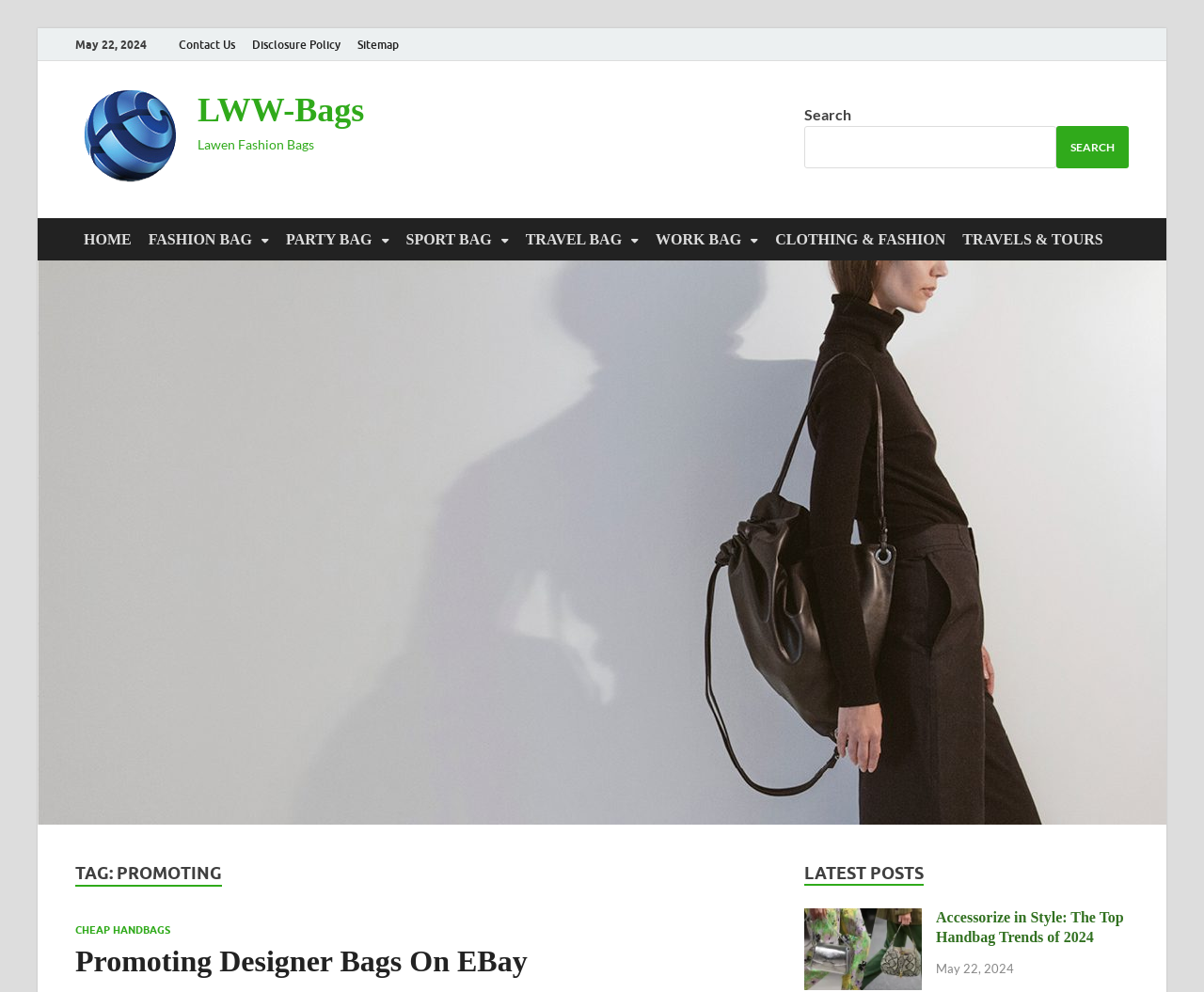Find the bounding box coordinates of the clickable area that will achieve the following instruction: "view LWW-Bags".

[0.062, 0.173, 0.152, 0.191]